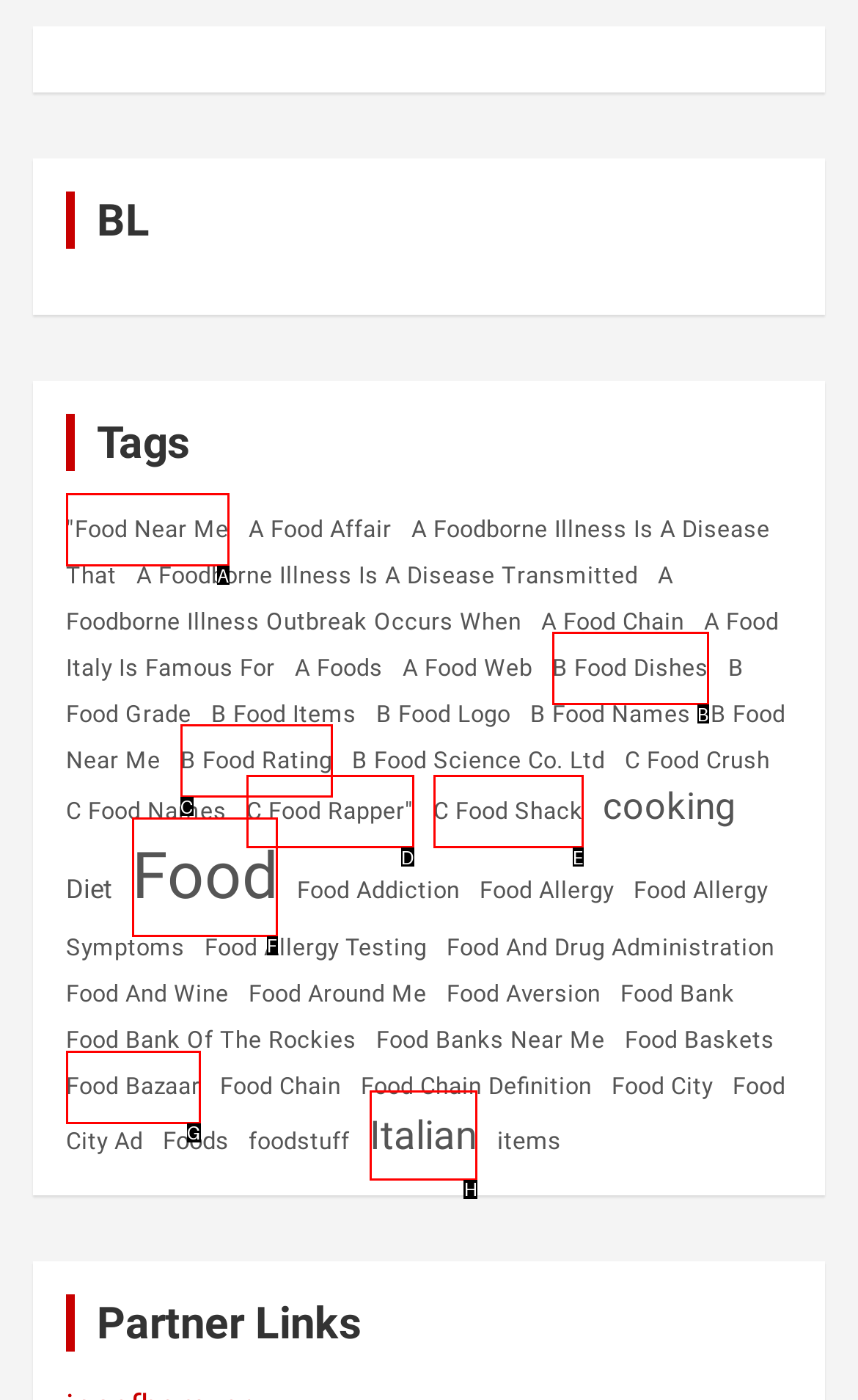Choose the HTML element that should be clicked to achieve this task: Browse 'Italian' food options
Respond with the letter of the correct choice.

H